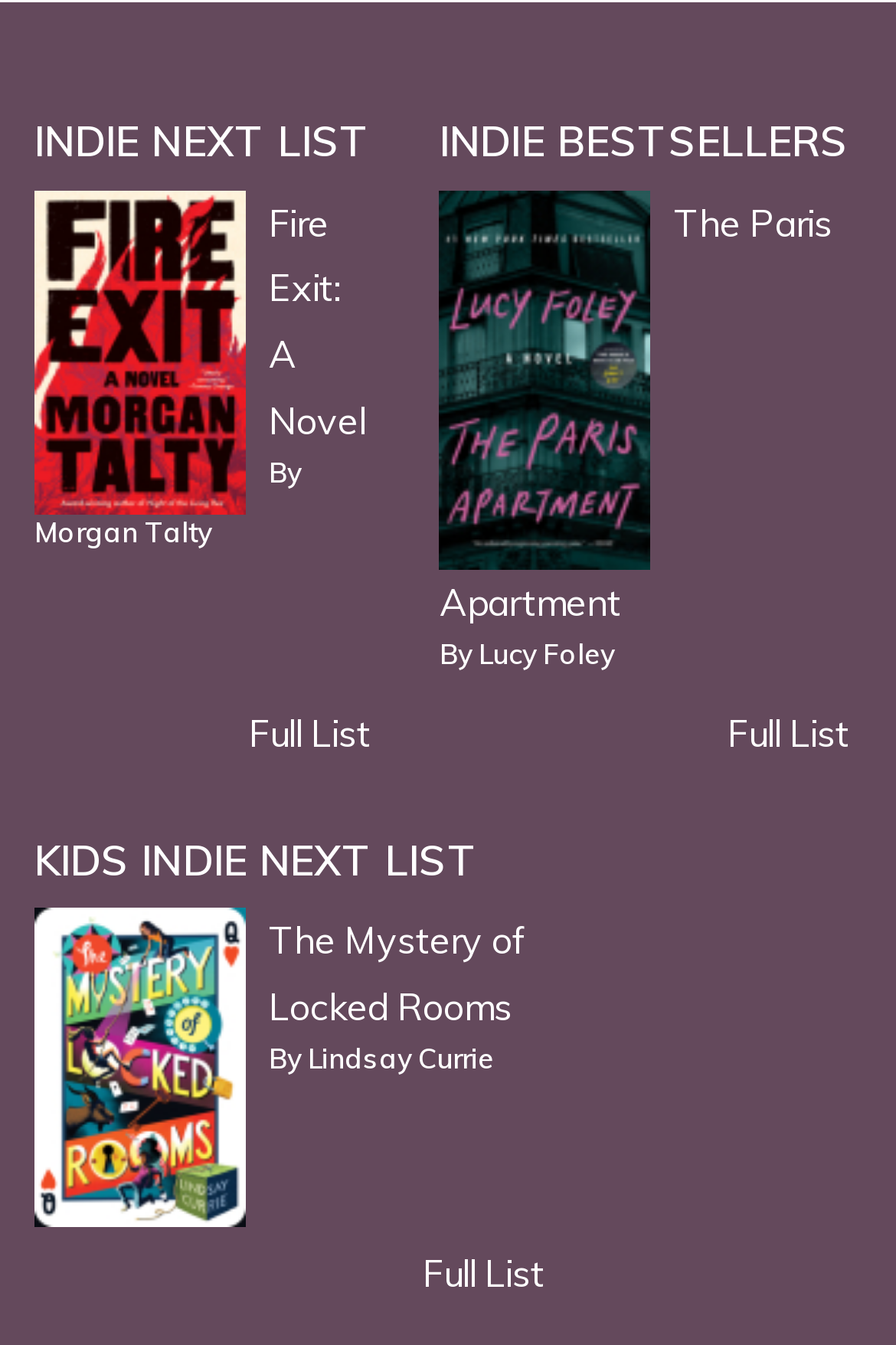Please indicate the bounding box coordinates for the clickable area to complete the following task: "View book details of Fire Exit: A Novel". The coordinates should be specified as four float numbers between 0 and 1, i.e., [left, top, right, bottom].

[0.038, 0.141, 0.274, 0.383]